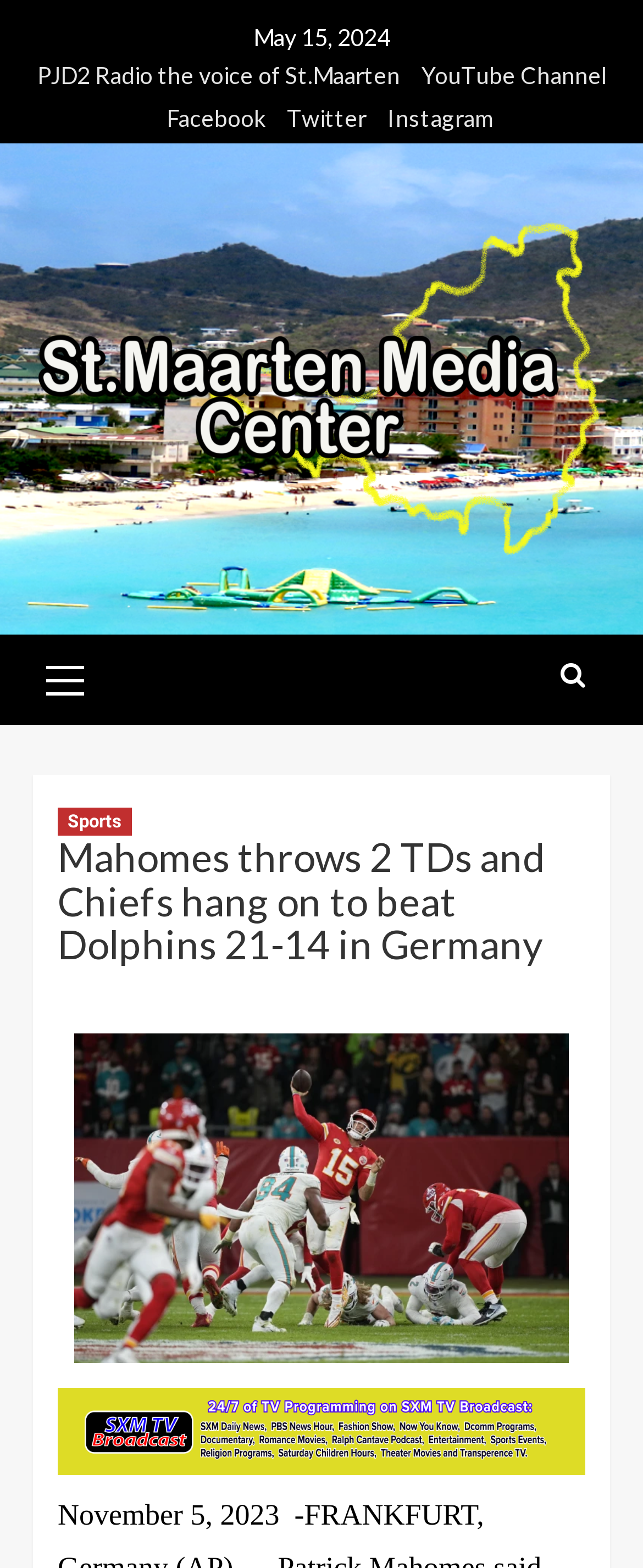Locate the bounding box of the UI element with the following description: "Facebook".

[0.233, 0.065, 0.413, 0.091]